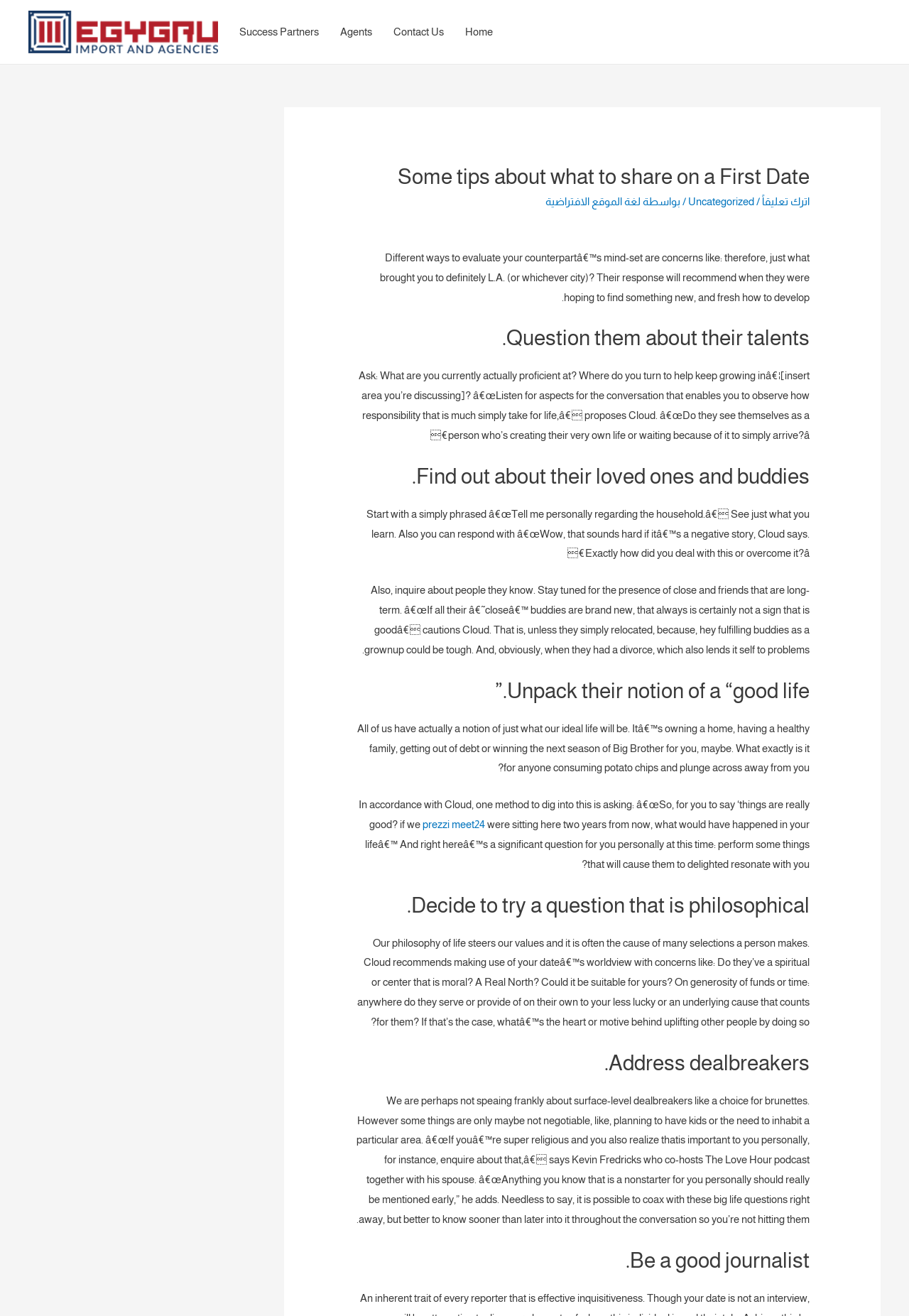Indicate the bounding box coordinates of the element that must be clicked to execute the instruction: "Click on the 'Uncategorized' link". The coordinates should be given as four float numbers between 0 and 1, i.e., [left, top, right, bottom].

[0.757, 0.148, 0.83, 0.158]